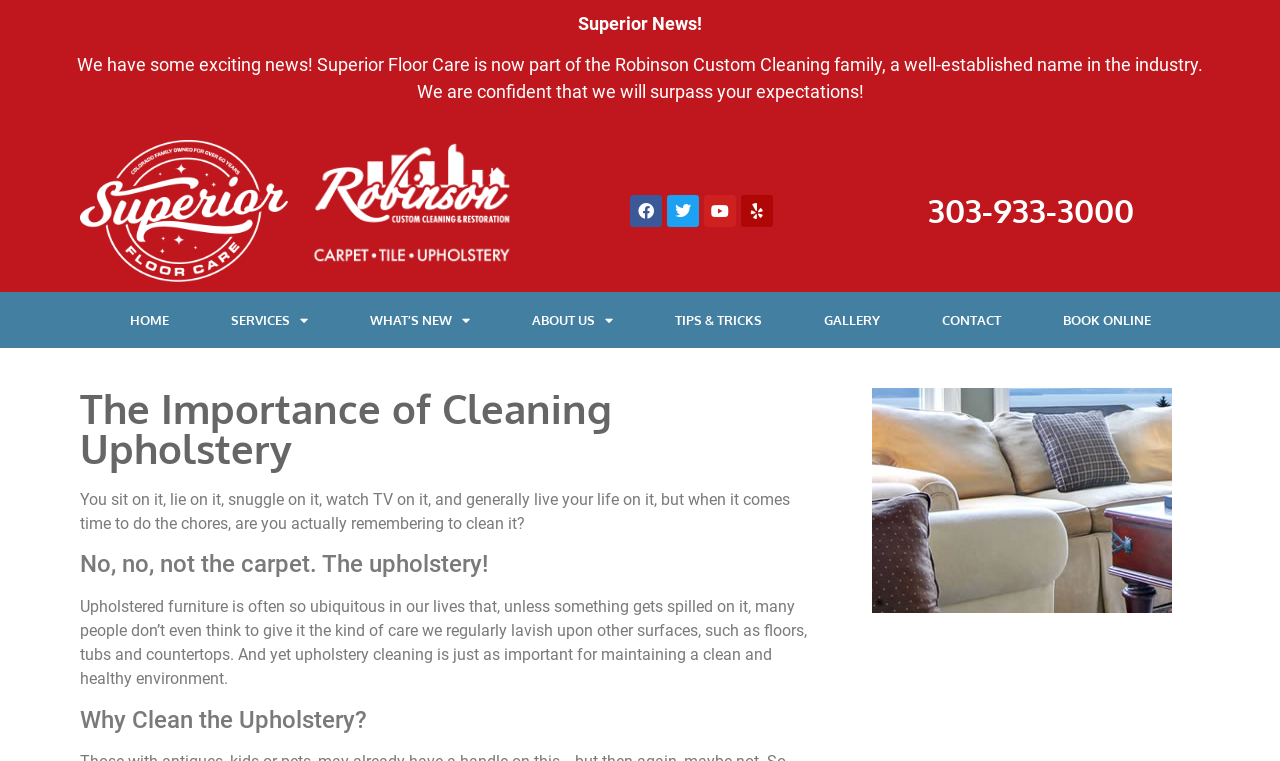What is the company name?
Based on the image, answer the question with a single word or brief phrase.

Superior Floor Care